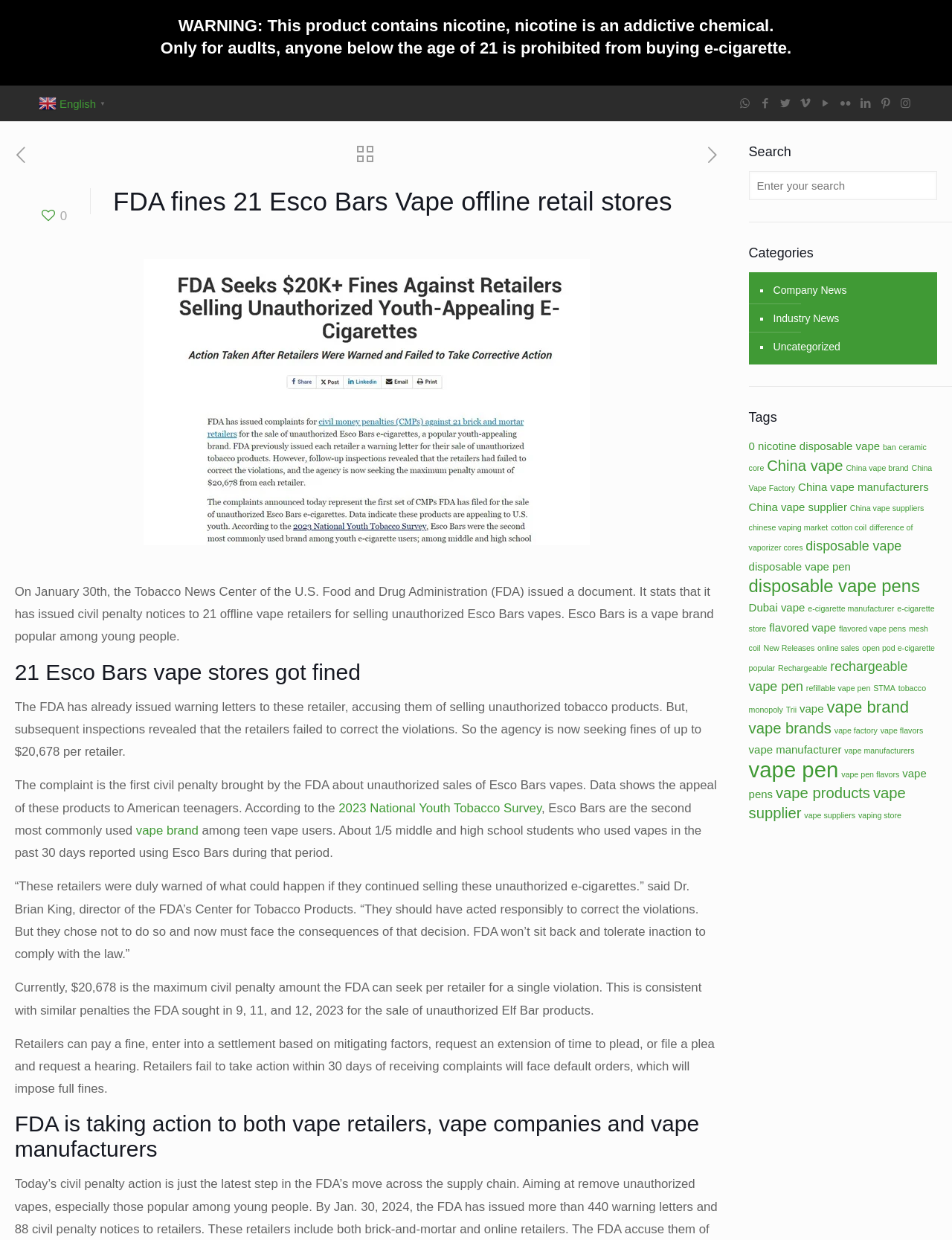Please determine the bounding box coordinates for the UI element described as: "difference of vaporizer cores".

[0.786, 0.422, 0.959, 0.445]